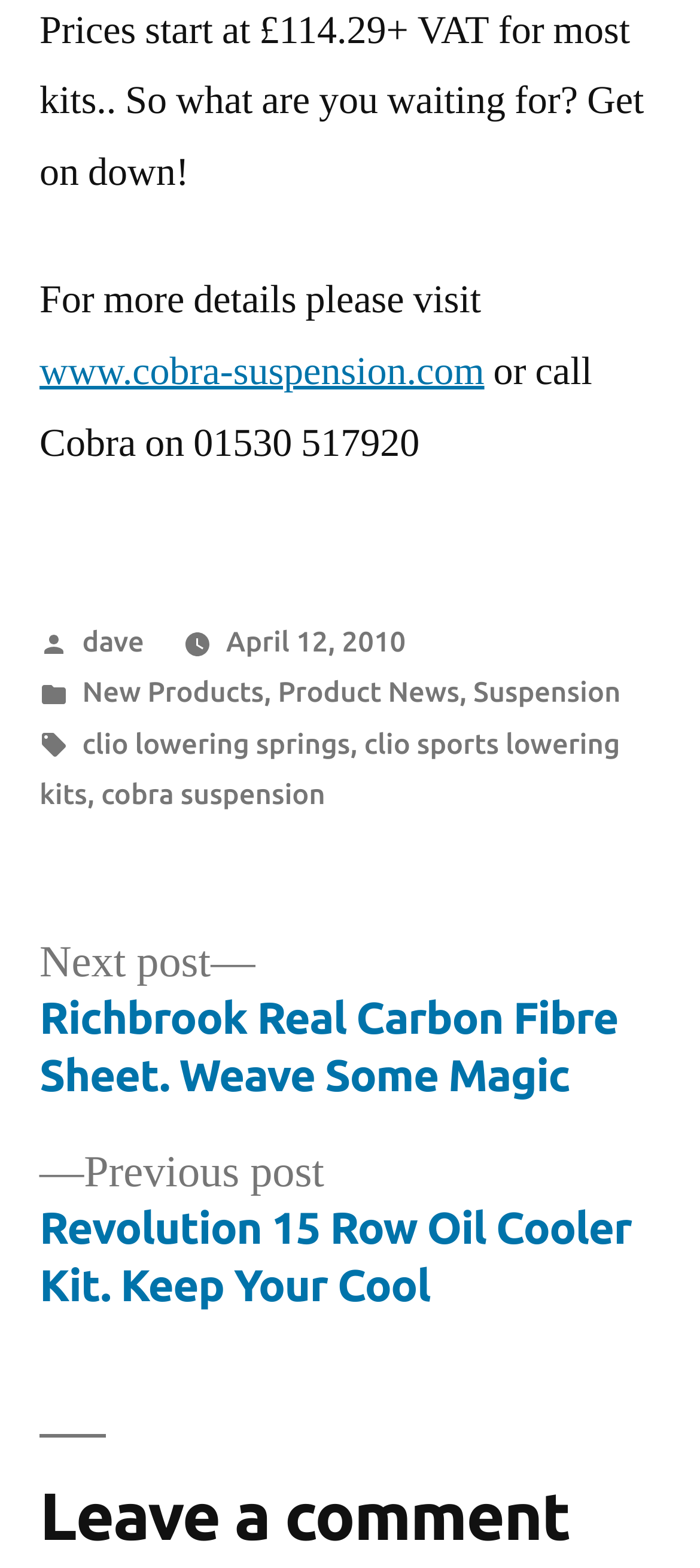Can you give a detailed response to the following question using the information from the image? What is the starting price of the kits?

The starting price of the kits is mentioned in the first StaticText element, which says 'Prices start at £114.29+ VAT for most kits..'.